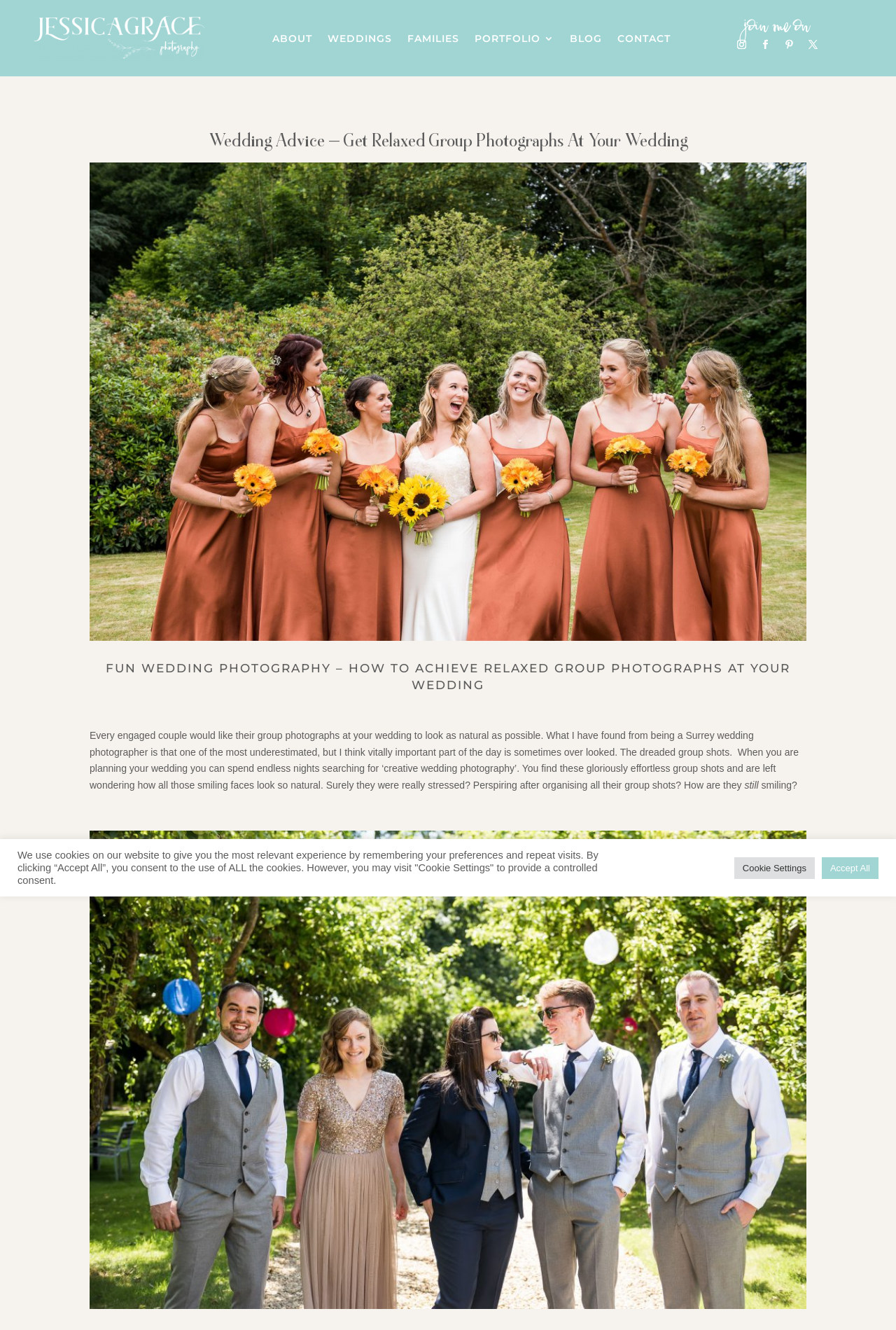Describe all significant elements and features of the webpage.

This webpage is about wedding advice, specifically on how to achieve relaxed group photographs at a wedding. At the top, there is a navigation menu with links to different sections of the website, including "ABOUT", "WEDDINGS", "FAMILIES", "PORTFOLIO 3", "BLOG", and "CONTACT". 

Below the navigation menu, there is a heading that reads "Wedding Advice – Get Relaxed Group Photographs At Your Wedding". Next to it, there is an image of a bride laughing with her bridesmaids, which is described as "creative wedding photography surrey, bride laughs with her bridesmaids dressed in matching burnt orange strappy dresses".

The main content of the webpage is a blog post titled "FUN WEDDING PHOTOGRAPHY – HOW TO ACHIEVE RELAXED GROUP PHOTOGRAPHS AT YOUR WEDDING". The post discusses the importance of group shots at a wedding and how to make them look natural. The text is divided into paragraphs, with a few sentences in each paragraph. 

There is another image below the text, which is also described as "creative wedding photography surrey". At the very bottom of the page, there is a notice about cookies on the website, with two buttons to either accept all cookies or visit the cookie settings.

On the right side of the page, there are social media links, represented by icons. There is also a text that reads "join me on" above the social media links.